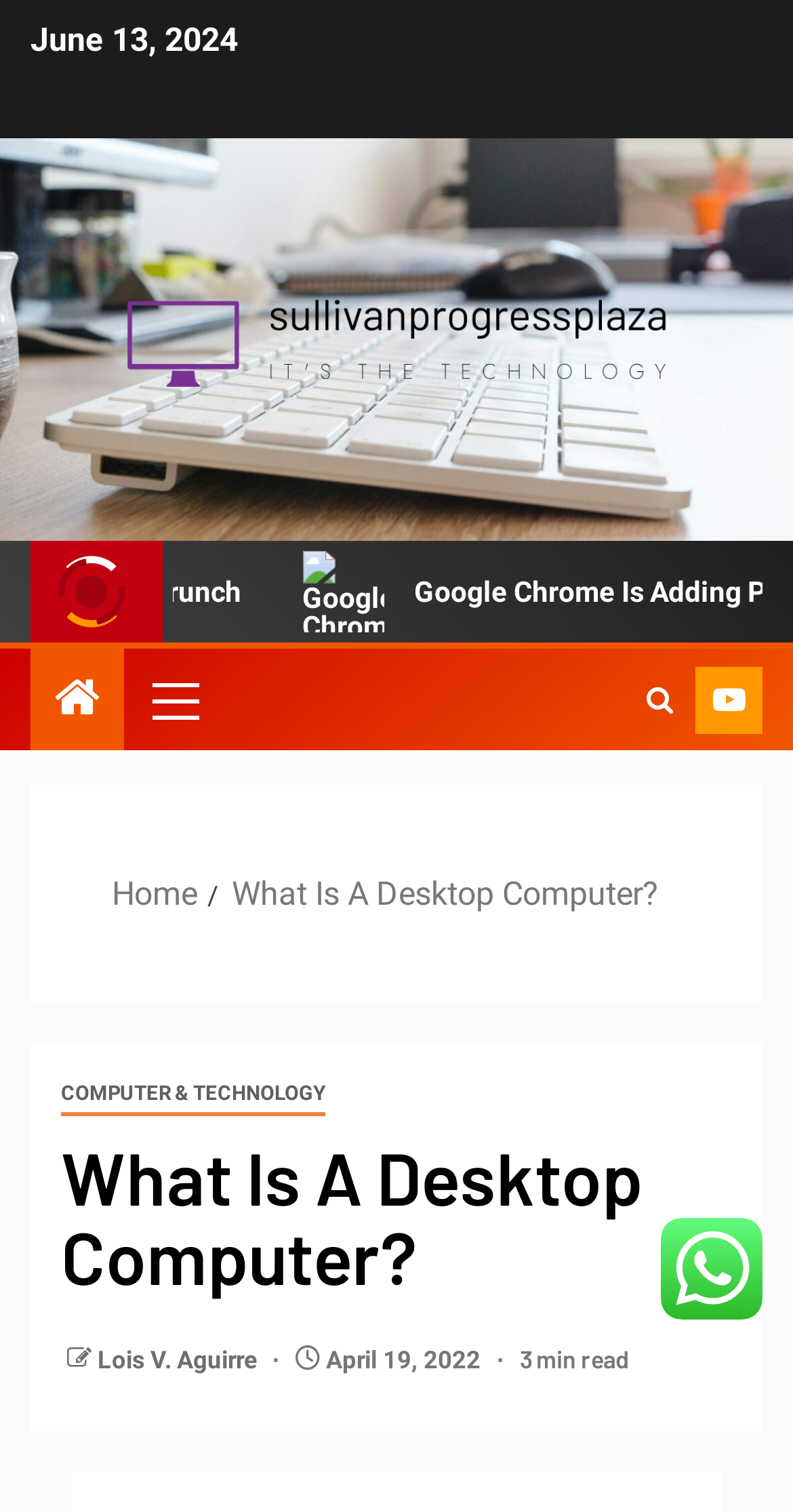Determine the bounding box coordinates for the region that must be clicked to execute the following instruction: "go back to home page".

[0.141, 0.578, 0.249, 0.603]